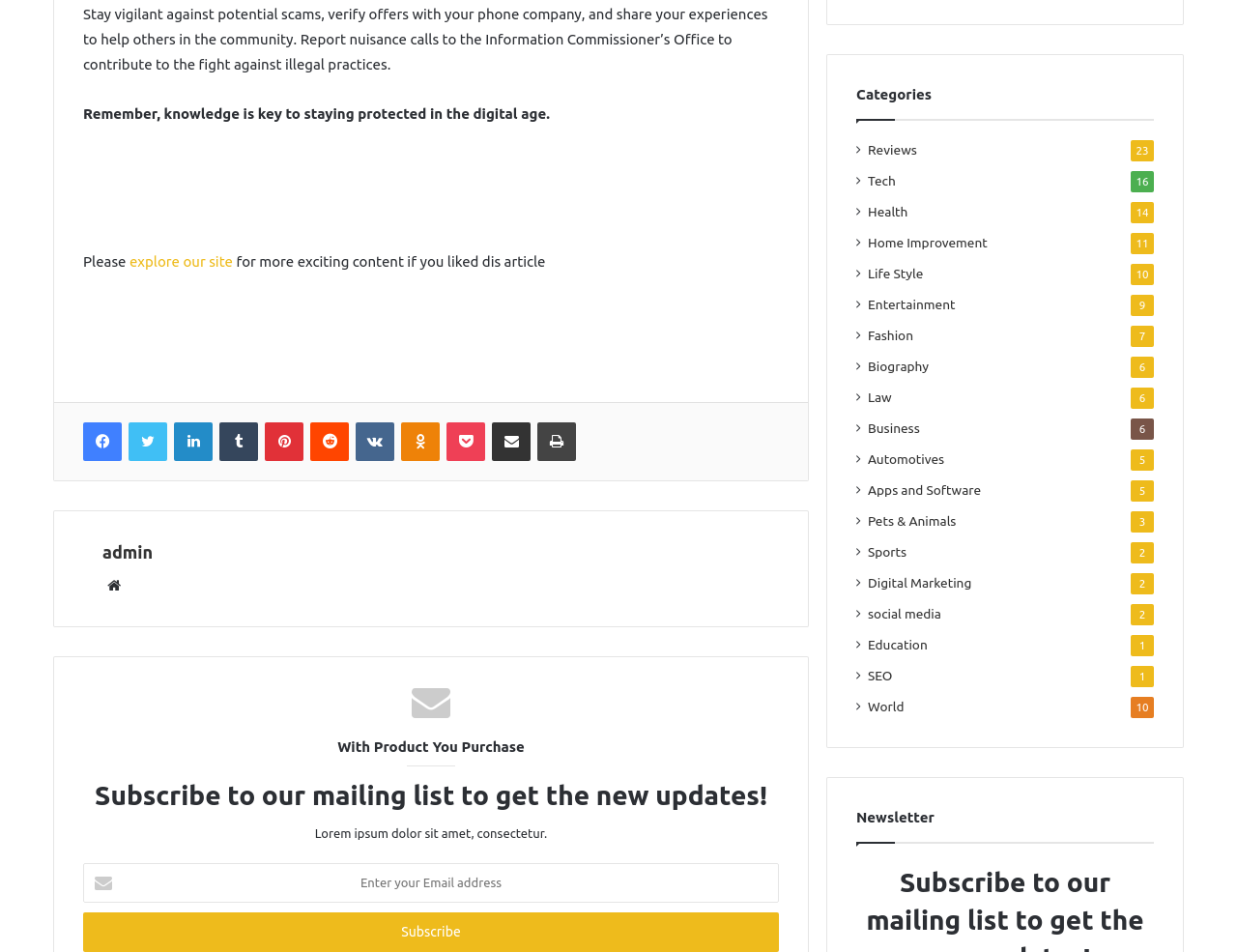Please identify the bounding box coordinates of the element's region that I should click in order to complete the following instruction: "Enter email address". The bounding box coordinates consist of four float numbers between 0 and 1, i.e., [left, top, right, bottom].

[0.067, 0.907, 0.63, 0.948]